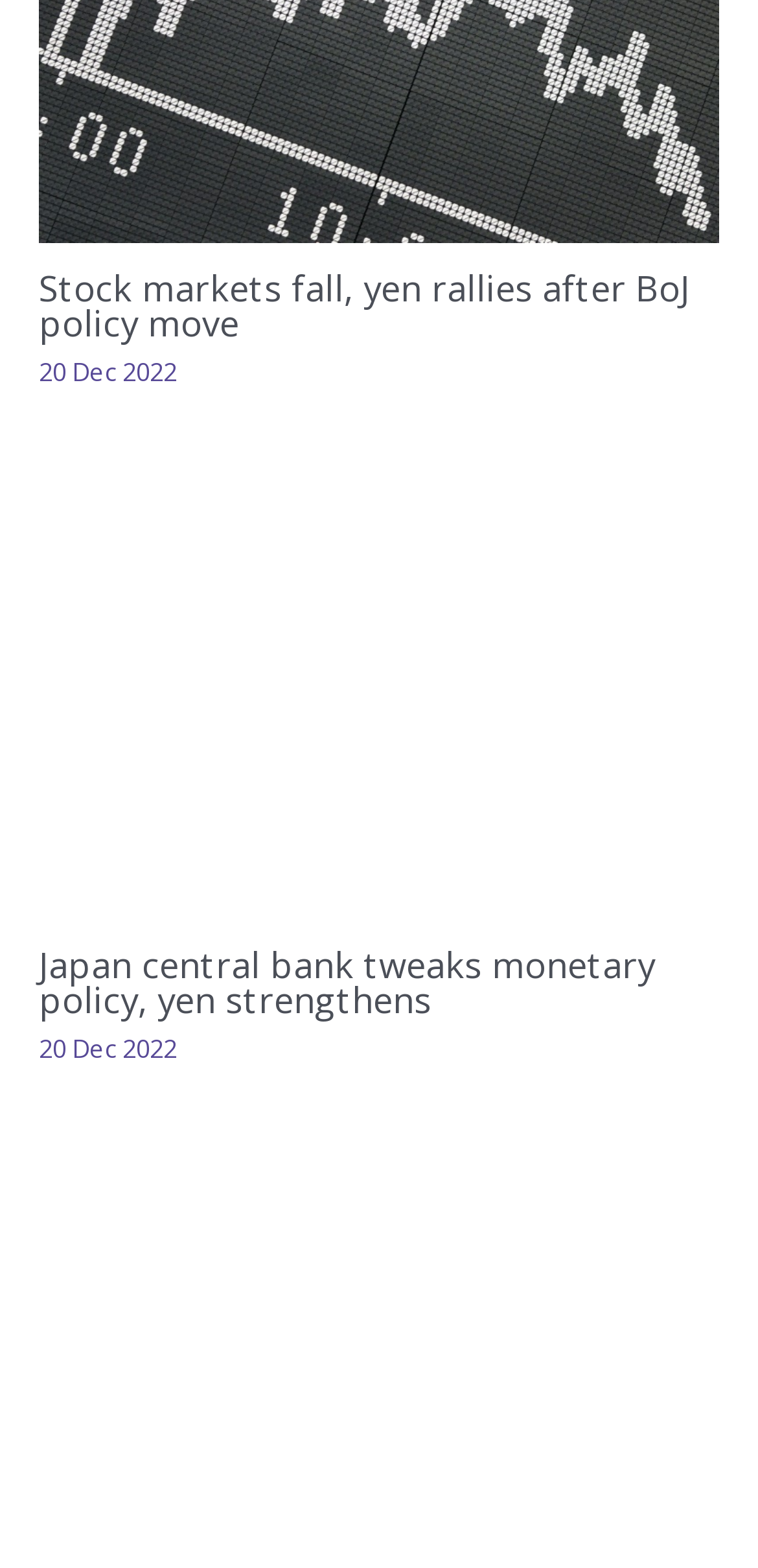How many articles are on this webpage?
Using the information from the image, give a concise answer in one word or a short phrase.

At least 3